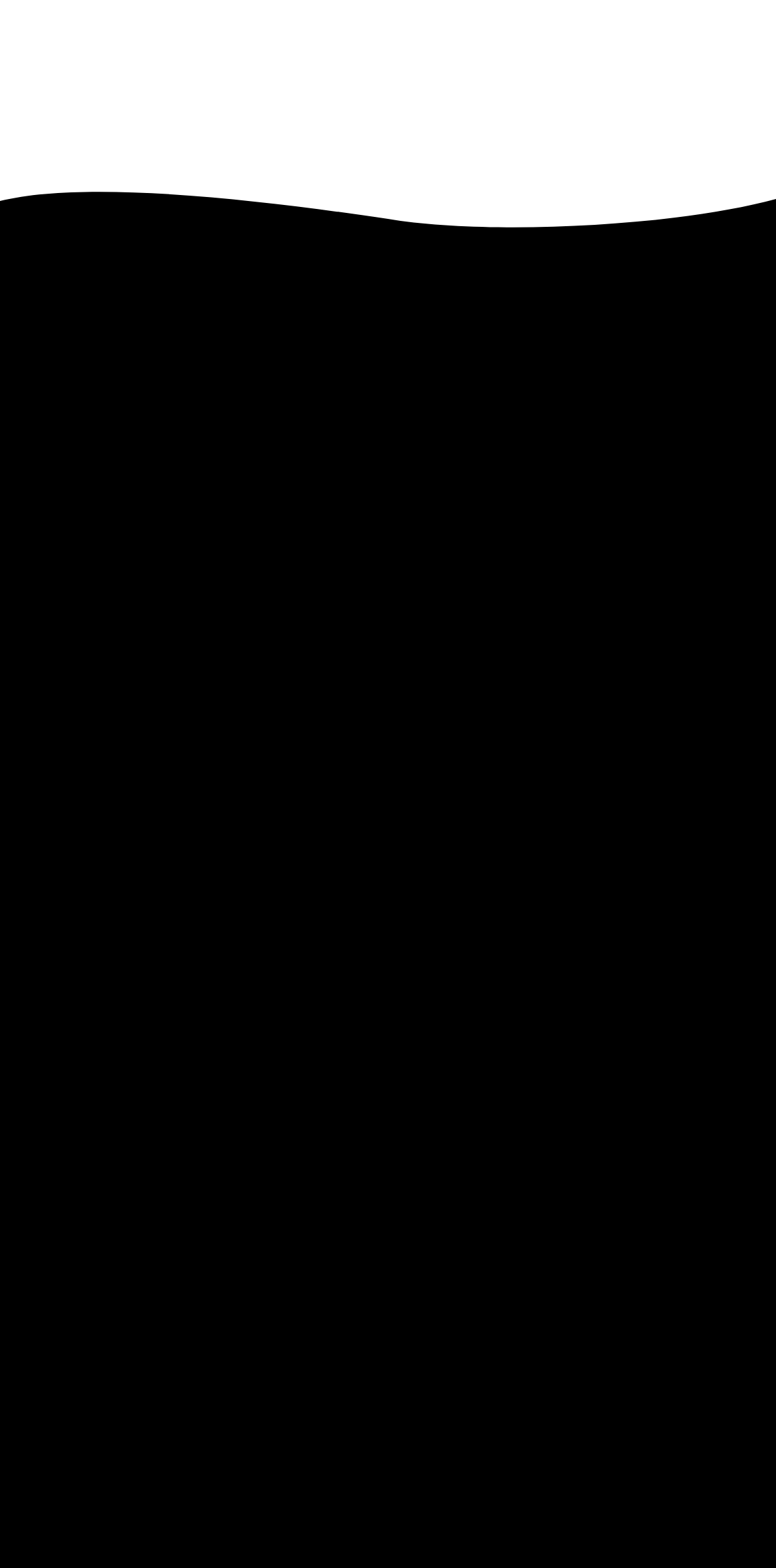Determine the bounding box coordinates for the area that should be clicked to carry out the following instruction: "Subscribe to the newsletter".

[0.785, 0.511, 0.923, 0.58]